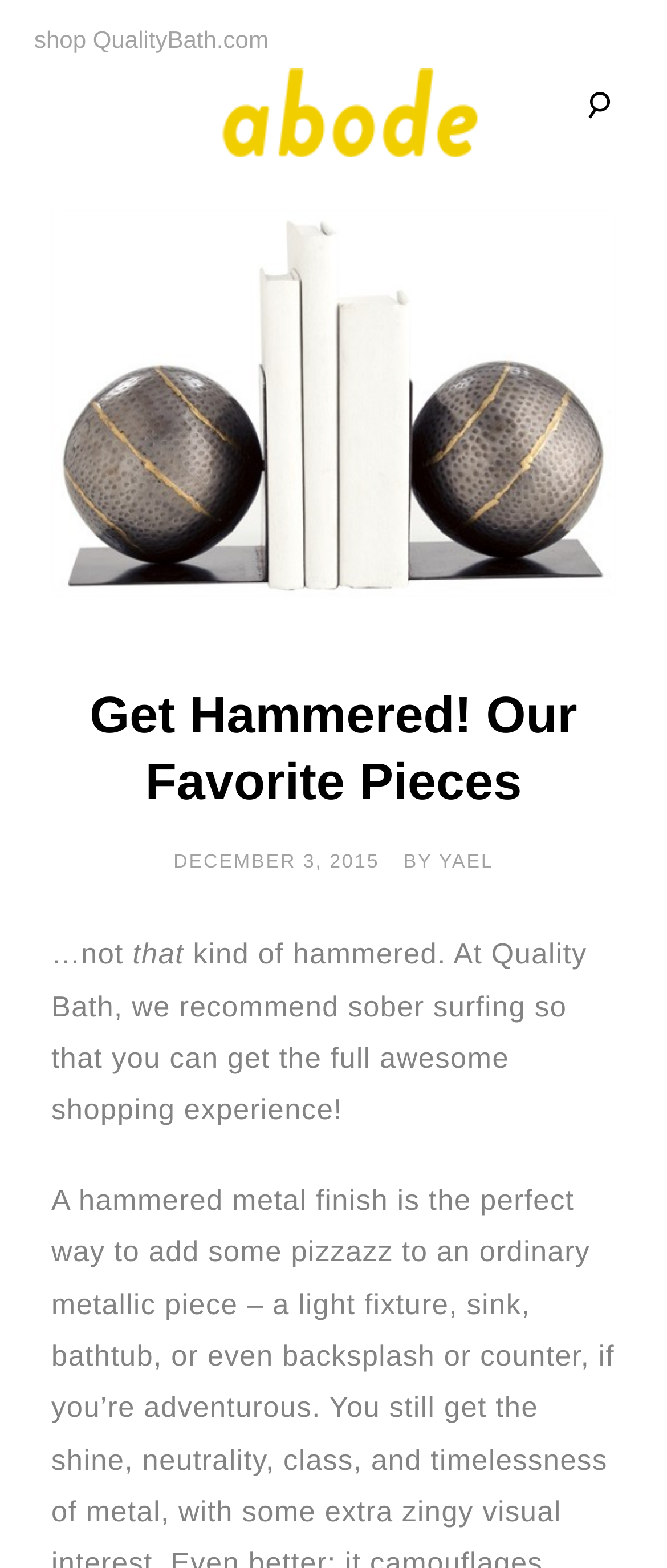Answer the following query with a single word or phrase:
What is the company name?

Quality Bath